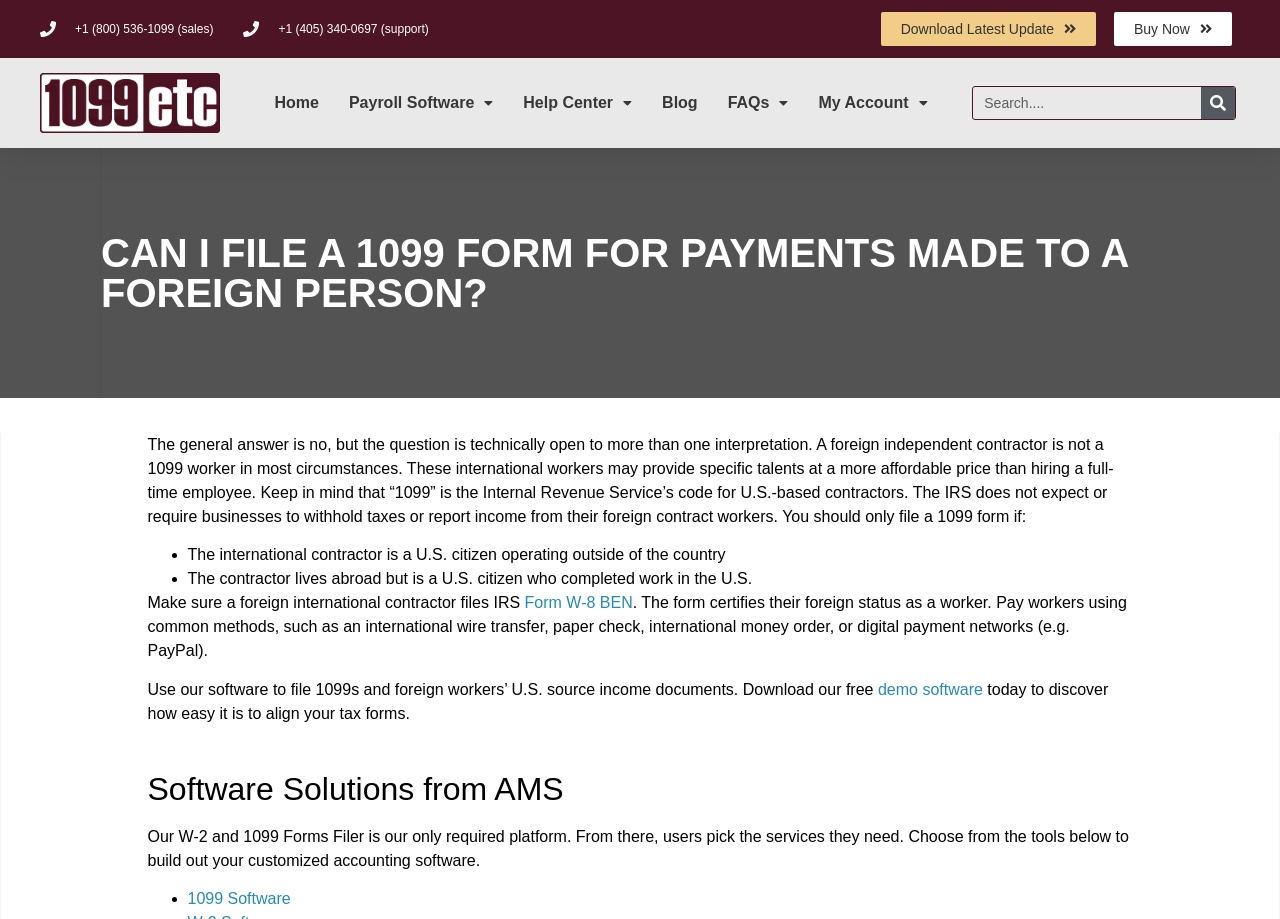Can you show the bounding box coordinates of the region to click on to complete the task described in the instruction: "Learn about 1099 software"?

[0.146, 0.968, 0.227, 0.987]